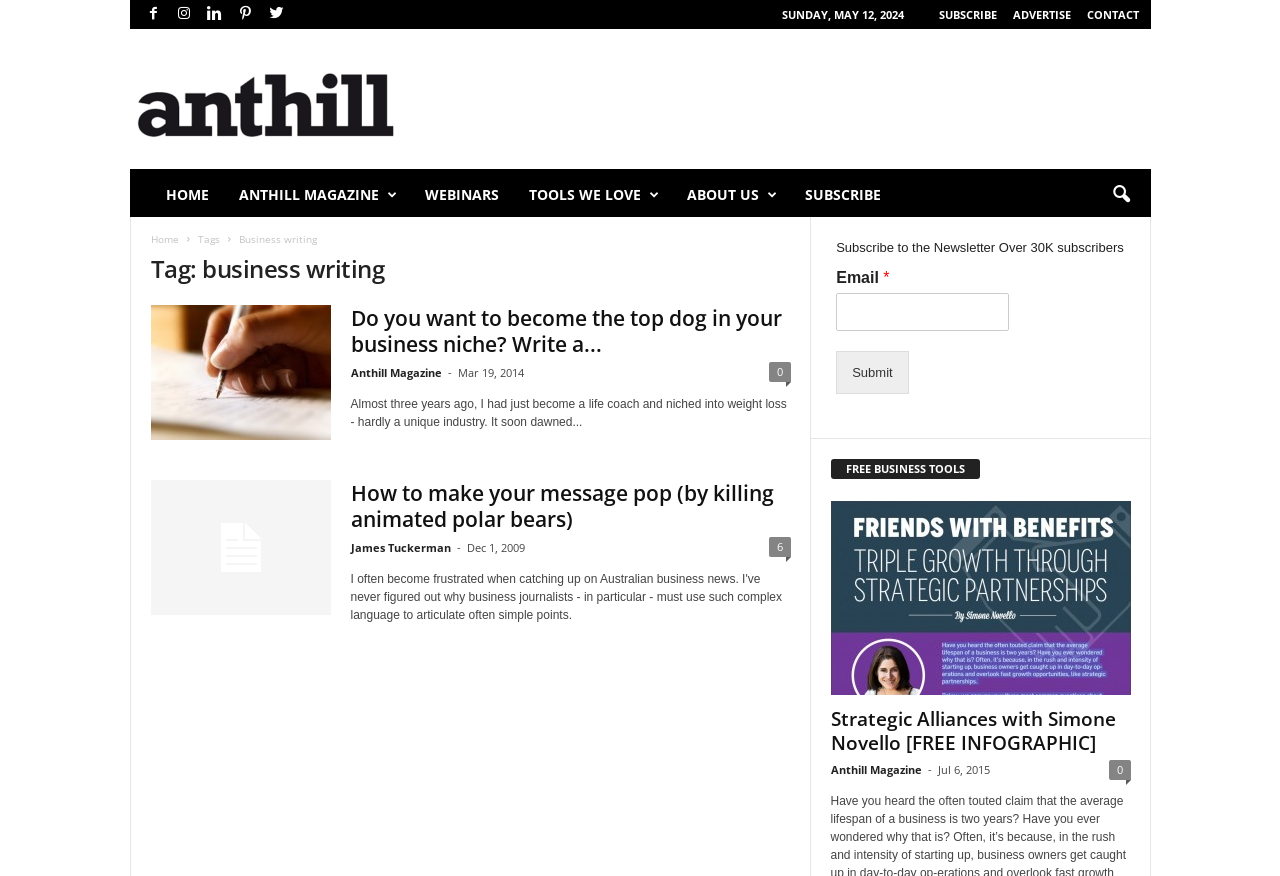Specify the bounding box coordinates of the area to click in order to follow the given instruction: "Contact the website."

[0.849, 0.008, 0.889, 0.025]